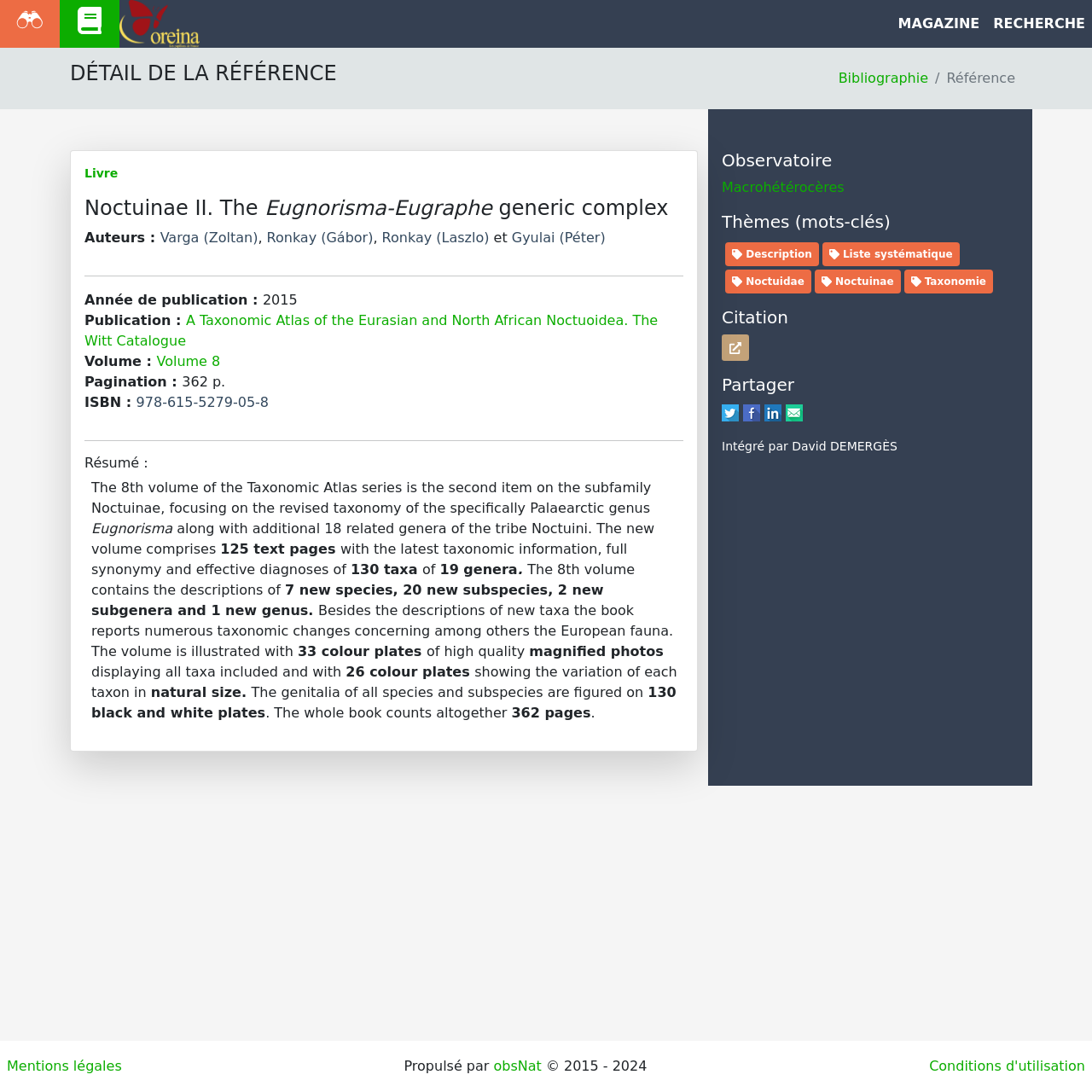Respond to the question below with a single word or phrase:
What is the name of the genus mentioned in the reference?

Eugnorisma